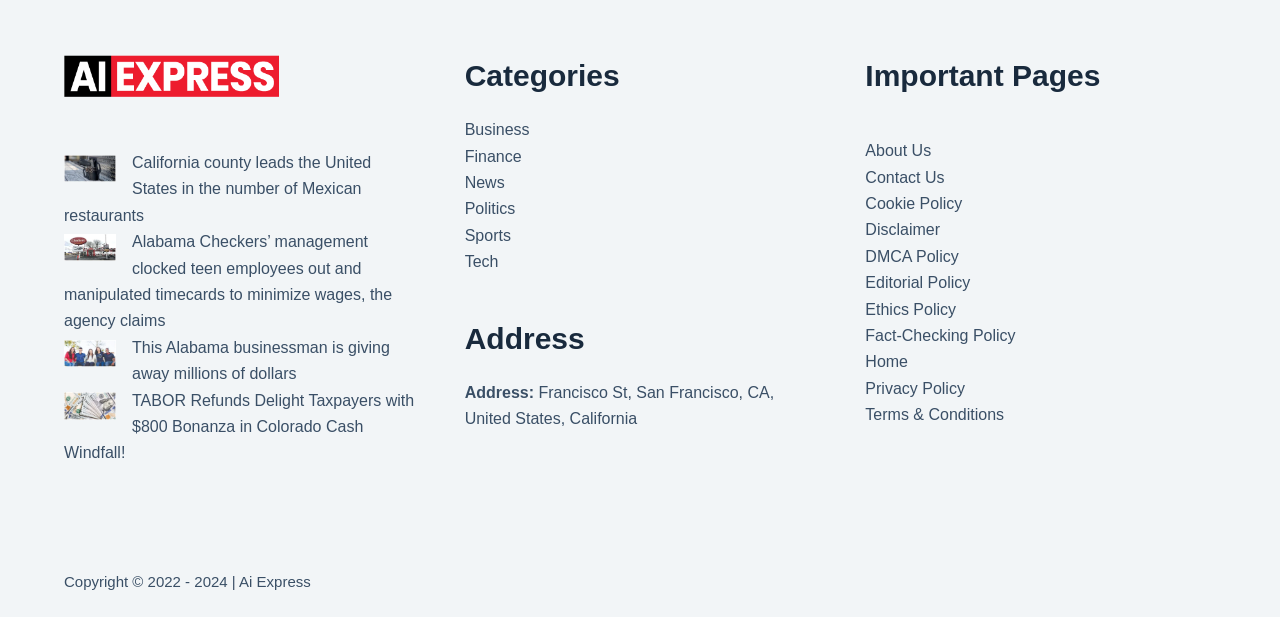Given the element description: "Terms & Conditions", predict the bounding box coordinates of this UI element. The coordinates must be four float numbers between 0 and 1, given as [left, top, right, bottom].

[0.676, 0.658, 0.784, 0.686]